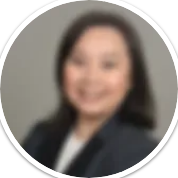Give a thorough caption of the image, focusing on all visible elements.

The image features a circular portrait of Linda Yang, who holds the position of VP Membership at Ascend Southeast. The soft focus of the image suggests a professional headshot, likely intended for a public platform, such as a conference or organizational website. Linda is likely involved in fostering membership engagement and initiatives within the organization, contributing to its mission of supporting Asian American and Pacific Islander professionals. The background appears neutral, allowing for a clean presentation focused on her professional demeanor.